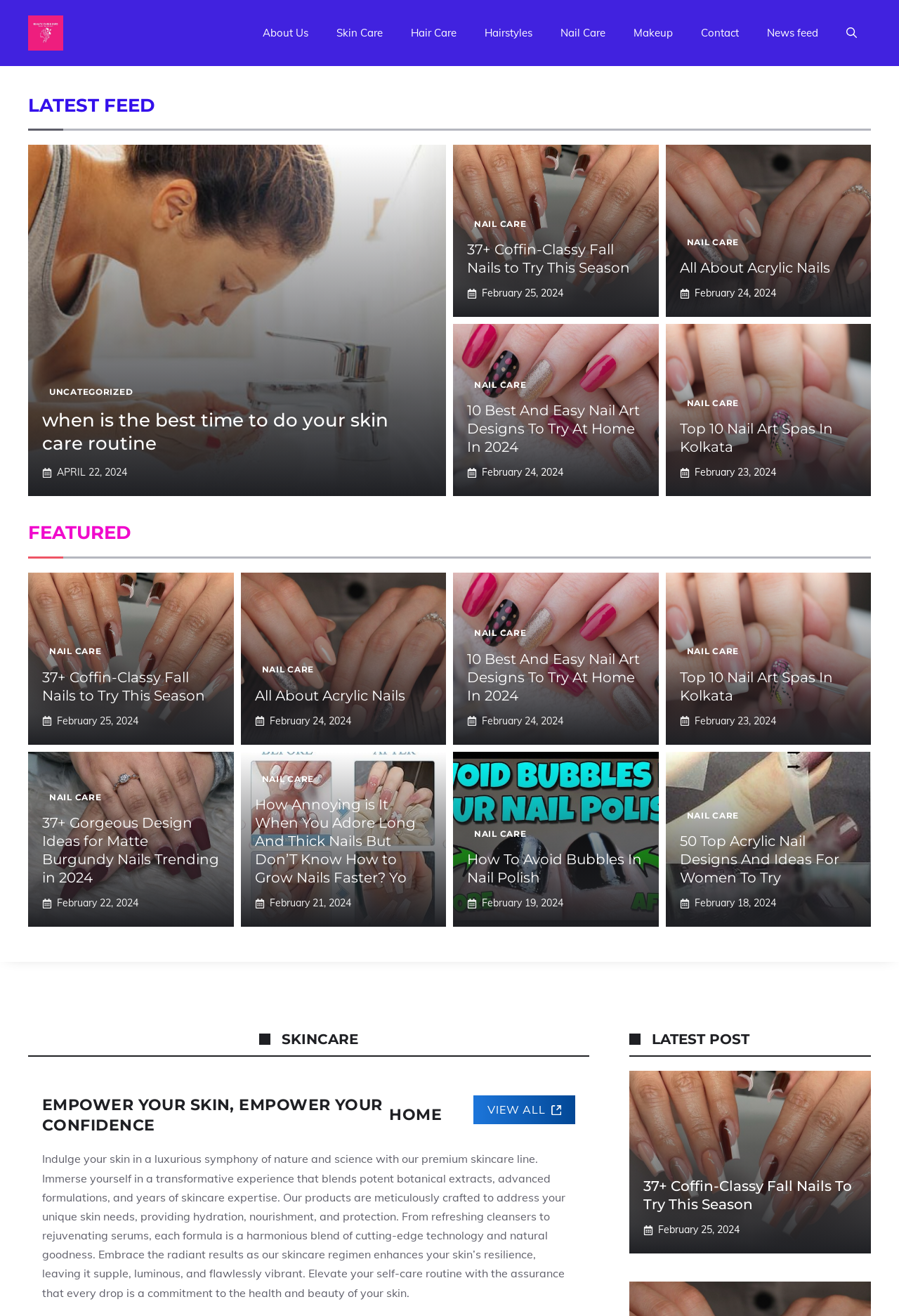Carefully examine the image and provide an in-depth answer to the question: How many links are in the navigation menu?

I counted the number of links in the navigation menu, which is located at the top of the page. There are 8 links: 'About Us', 'Skin Care', 'Hair Care', 'Hairstyles', 'Nail Care', 'Makeup', 'Contact', and 'News feed'.